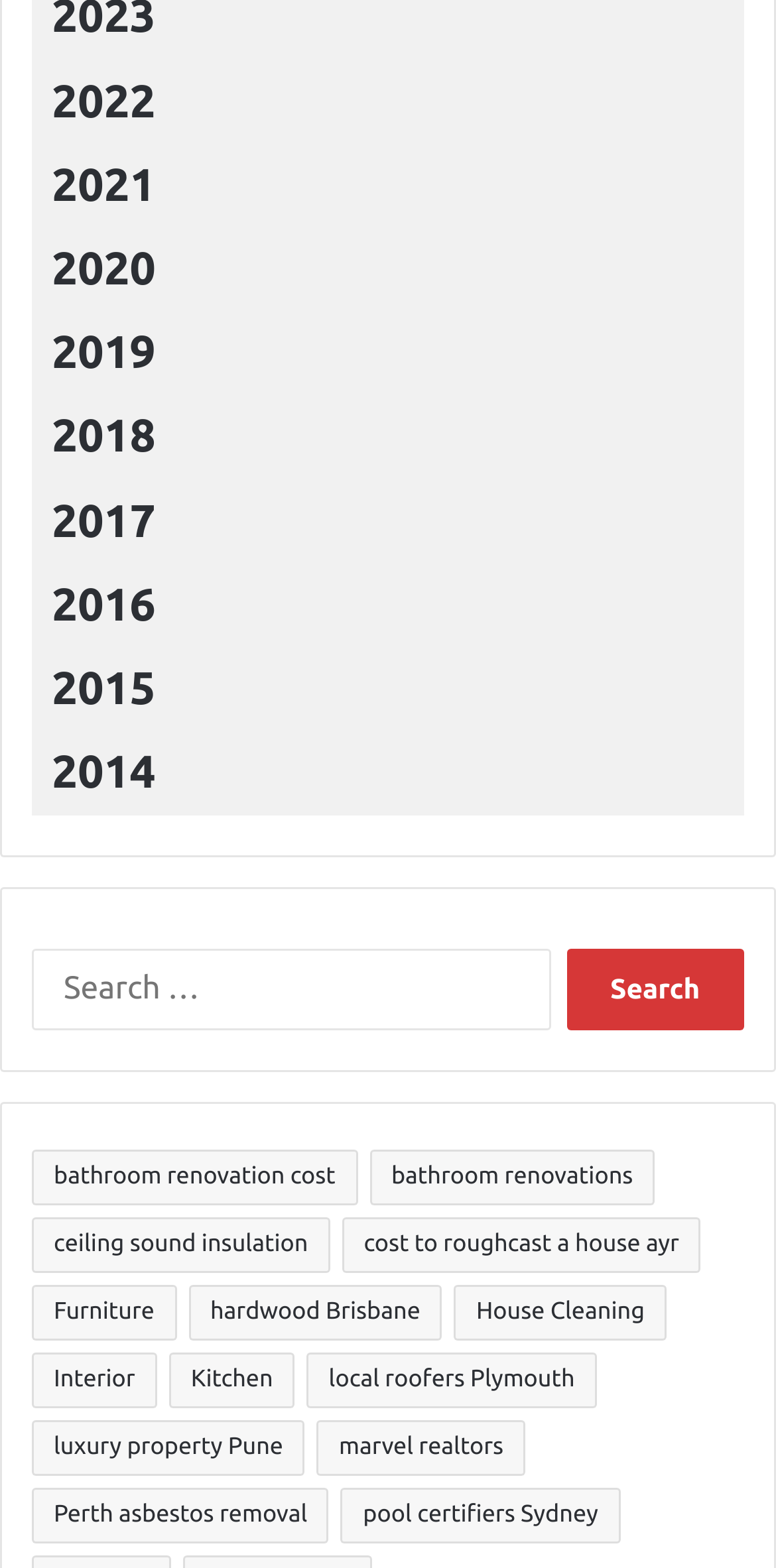How many years are listed?
Please answer the question with a detailed and comprehensive explanation.

I counted the number of headings with year values, starting from 2014 to 2022, and found 8 years listed.